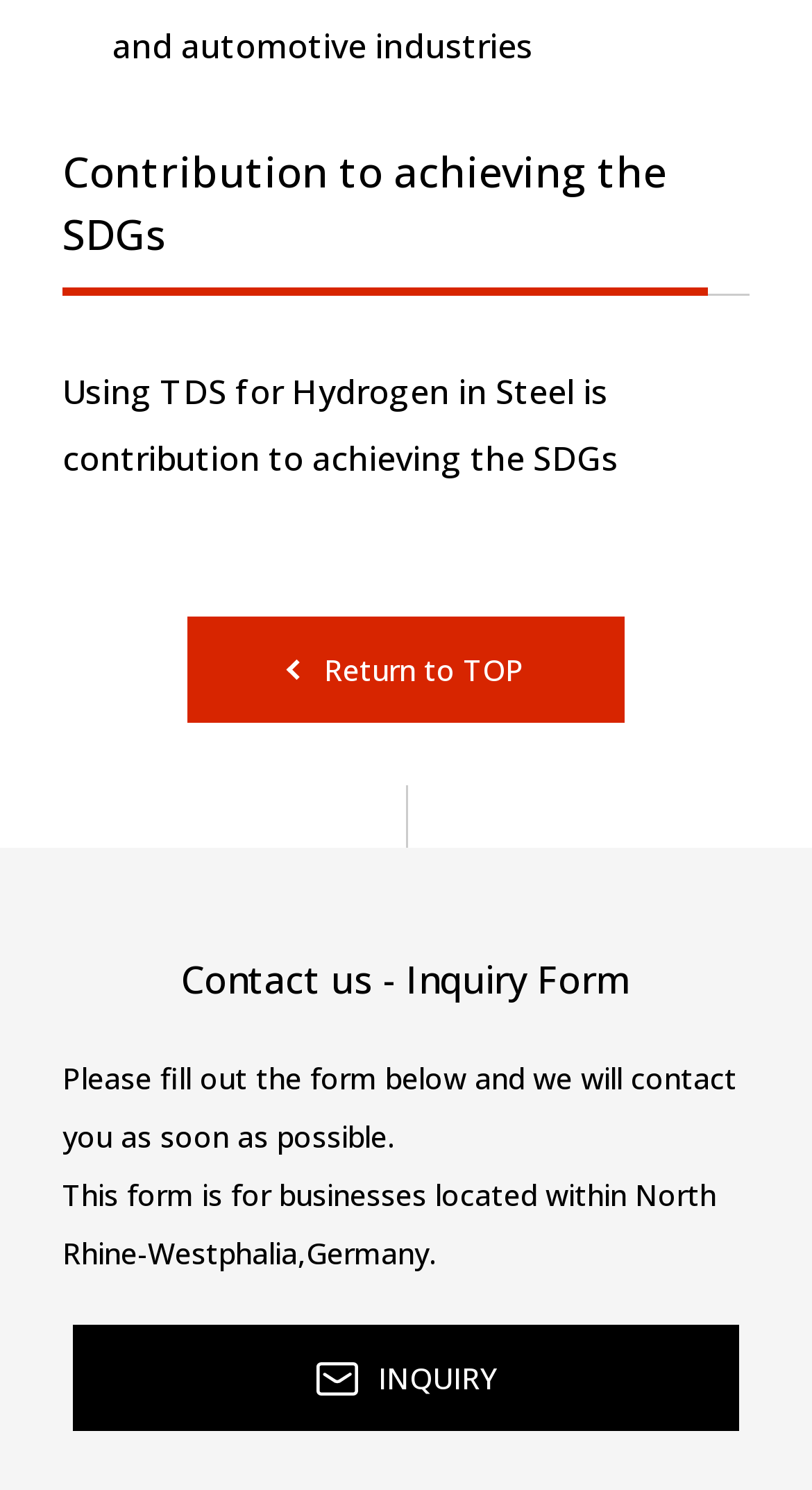Given the element description Return to TOP, specify the bounding box coordinates of the corresponding UI element in the format (top-left x, top-left y, bottom-right x, bottom-right y). All values must be between 0 and 1.

[0.231, 0.414, 0.769, 0.485]